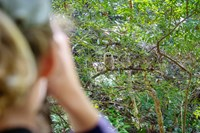Describe all elements and aspects of the image.

In this captivating image, a fluffy white spotted owl fledgling is perched on a branch amidst a lush, green background. The scene is enriched by the presence of an out-of-focus biologist in the foreground, who appears to be observing or photographing the owl. This moment captures the delicate interaction between wildlife and researchers dedicated to studying and conserving species in their natural habitats. The vibrant greenery surrounding the owl highlights its natural environment, evoking the rich biodiversity of the San Francisco Bay Area, where ongoing efforts are made to monitor and protect various wildlife populations, including these charming owls.